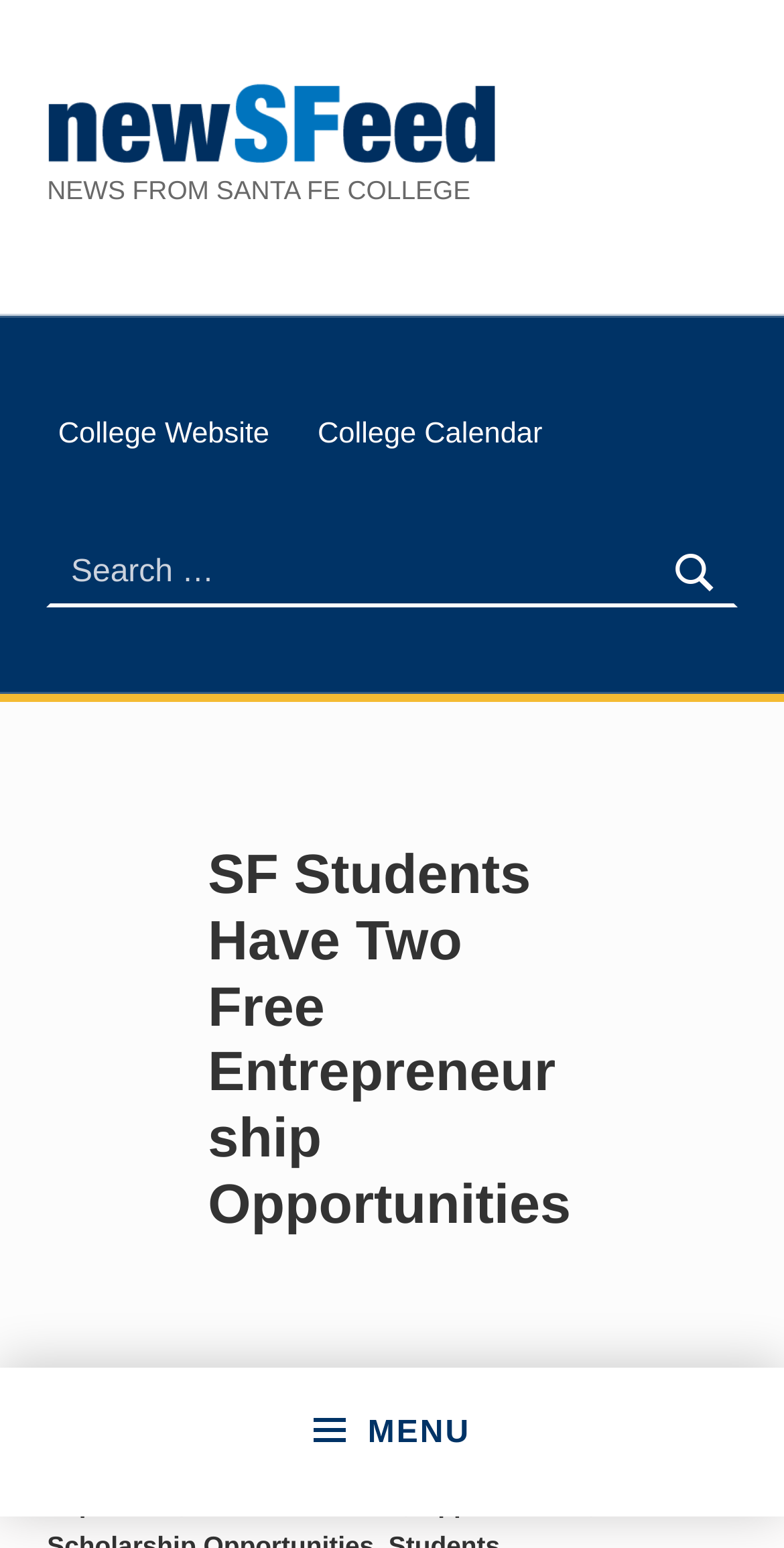Locate the bounding box coordinates of the area to click to fulfill this instruction: "Search for something". The bounding box should be presented as four float numbers between 0 and 1, in the order [left, top, right, bottom].

[0.06, 0.348, 0.94, 0.393]